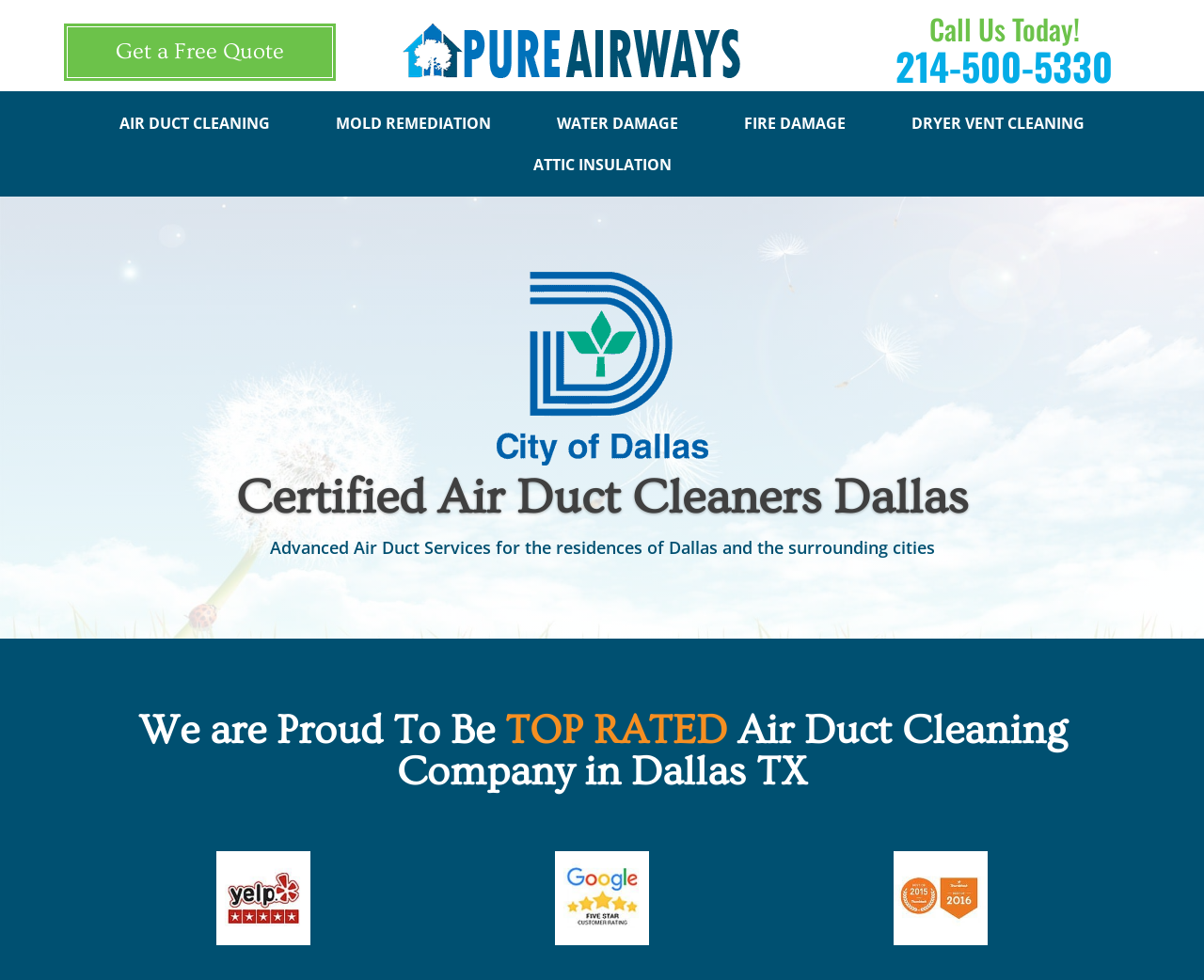Please specify the bounding box coordinates of the area that should be clicked to accomplish the following instruction: "Check Yelp reviews". The coordinates should consist of four float numbers between 0 and 1, i.e., [left, top, right, bottom].

[0.18, 0.946, 0.258, 0.969]